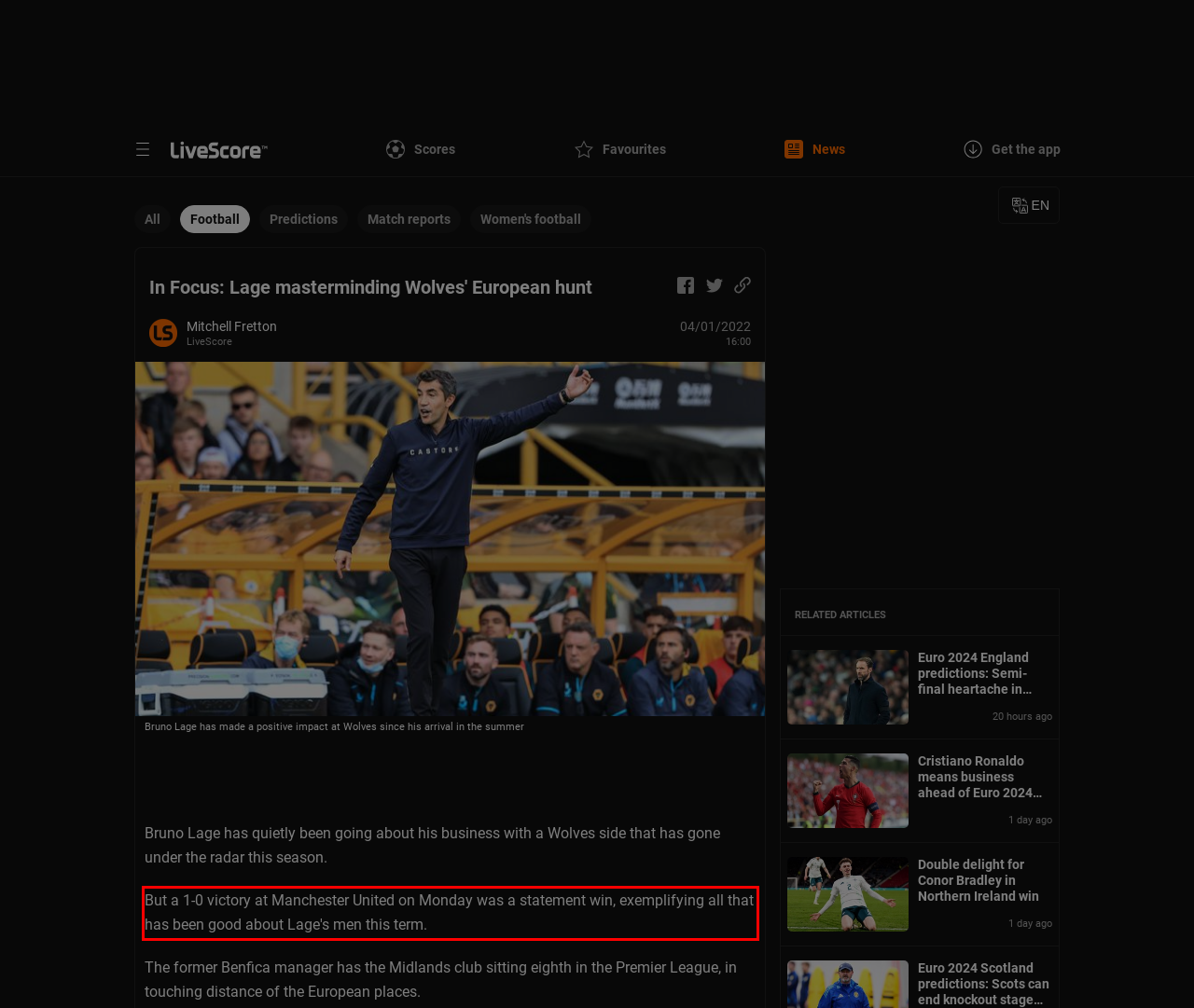You are provided with a screenshot of a webpage that includes a UI element enclosed in a red rectangle. Extract the text content inside this red rectangle.

But a 1-0 victory at Manchester United on Monday was a statement win, exemplifying all that has been good about Lage's men this term.